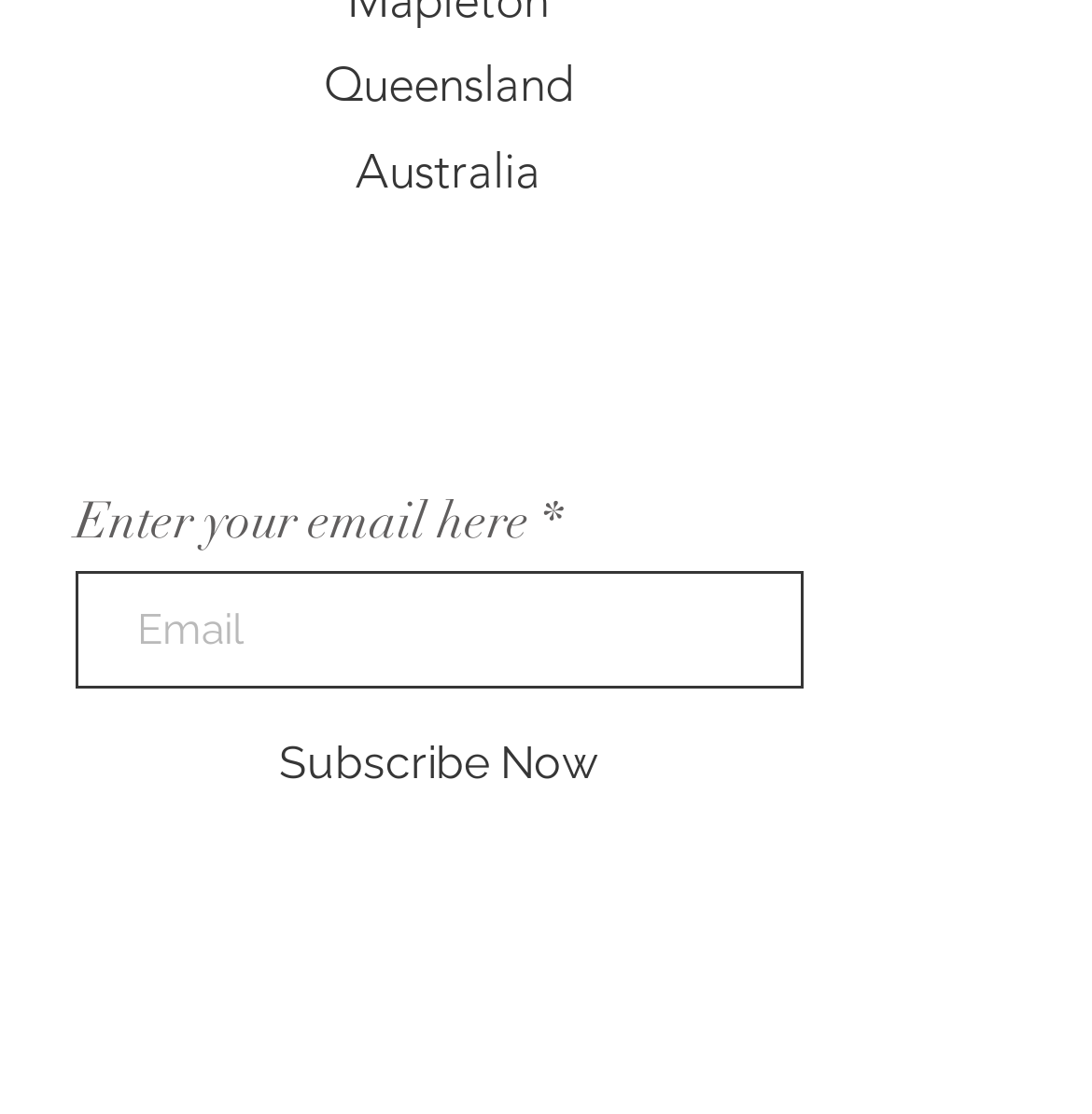Extract the bounding box coordinates of the UI element described: "aria-label="Black Instagram Icon"". Provide the coordinates in the format [left, top, right, bottom] with values ranging from 0 to 1.

[0.364, 0.887, 0.454, 0.975]